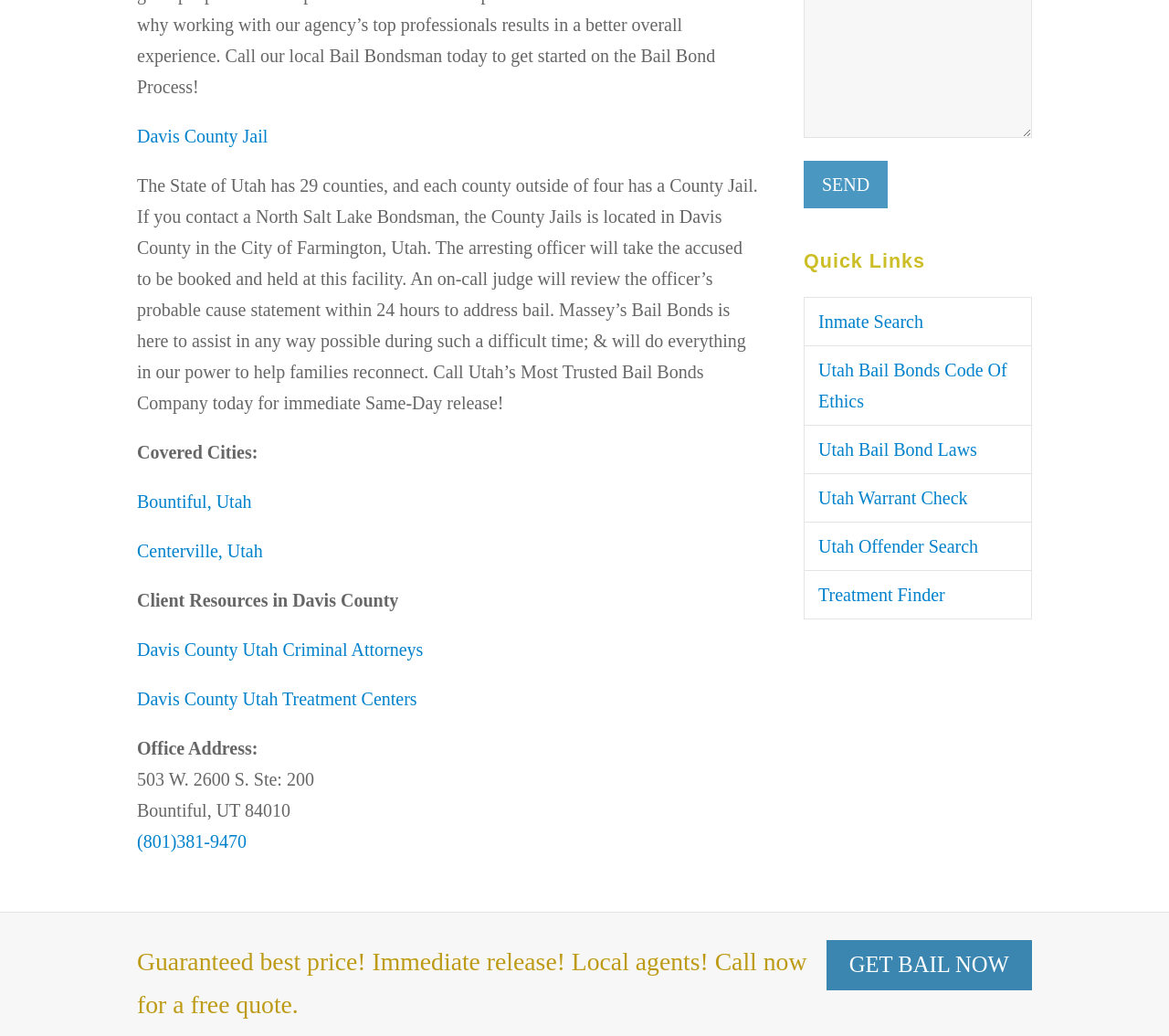How many cities are covered?
Please give a well-detailed answer to the question.

At least two cities are covered, namely Bountiful and Centerville, as indicated by the links with IDs 274 and 275, respectively.